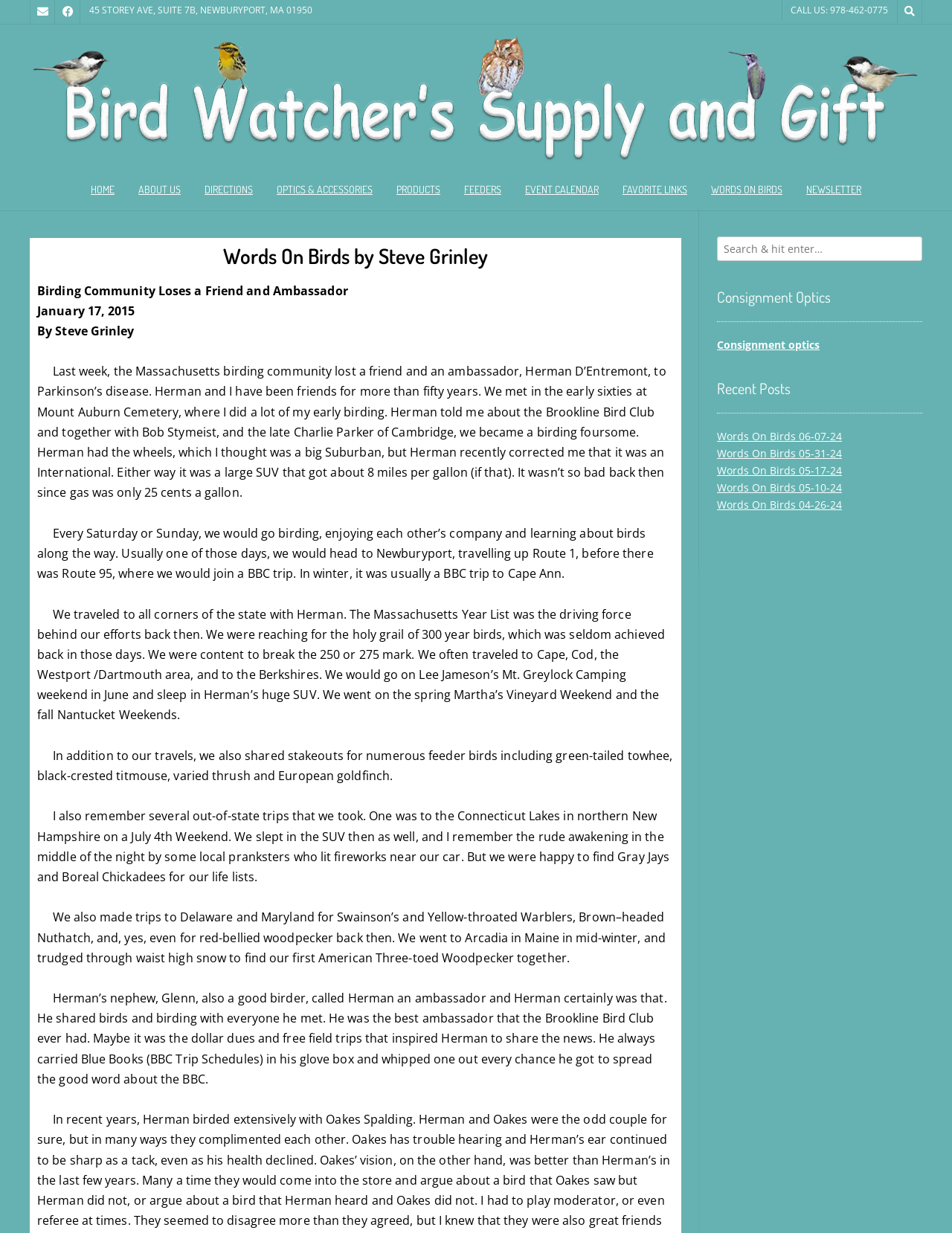What is the phone number to call?
Please provide a detailed and thorough answer to the question.

I found the phone number by looking at the static text element with the bounding box coordinates [0.83, 0.003, 0.933, 0.013] which contains the phone number information.